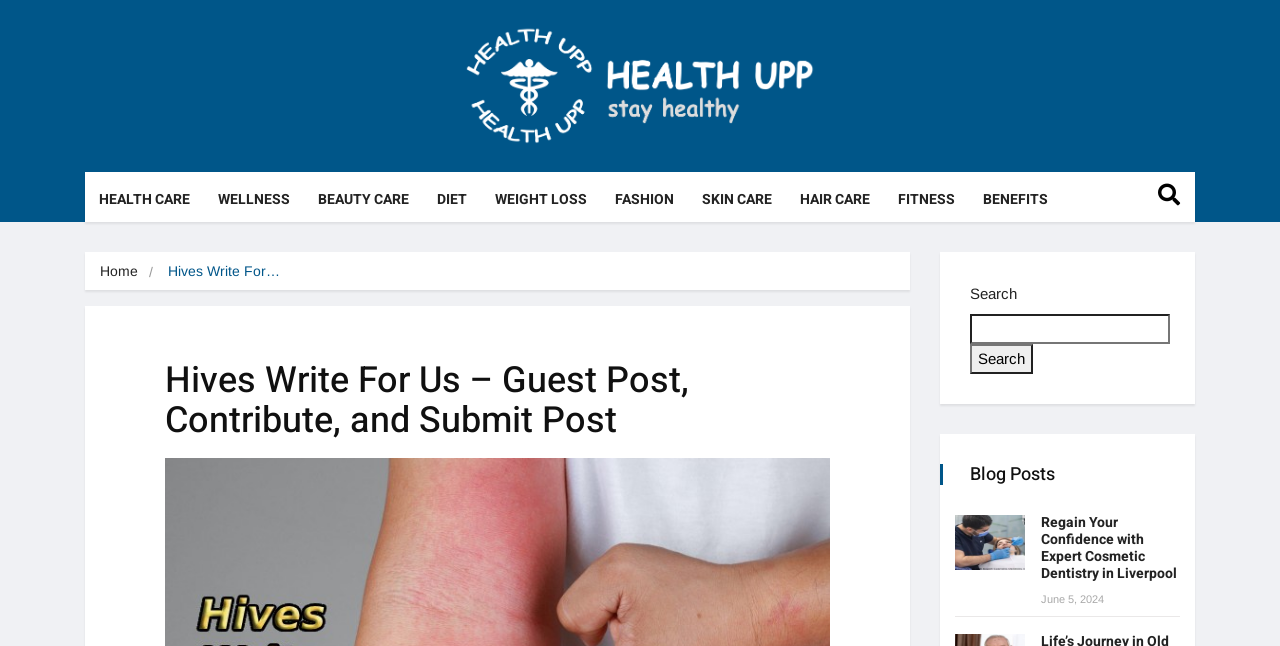Locate the bounding box coordinates of the element that should be clicked to execute the following instruction: "Explore the FITNESS category".

[0.691, 0.266, 0.757, 0.343]